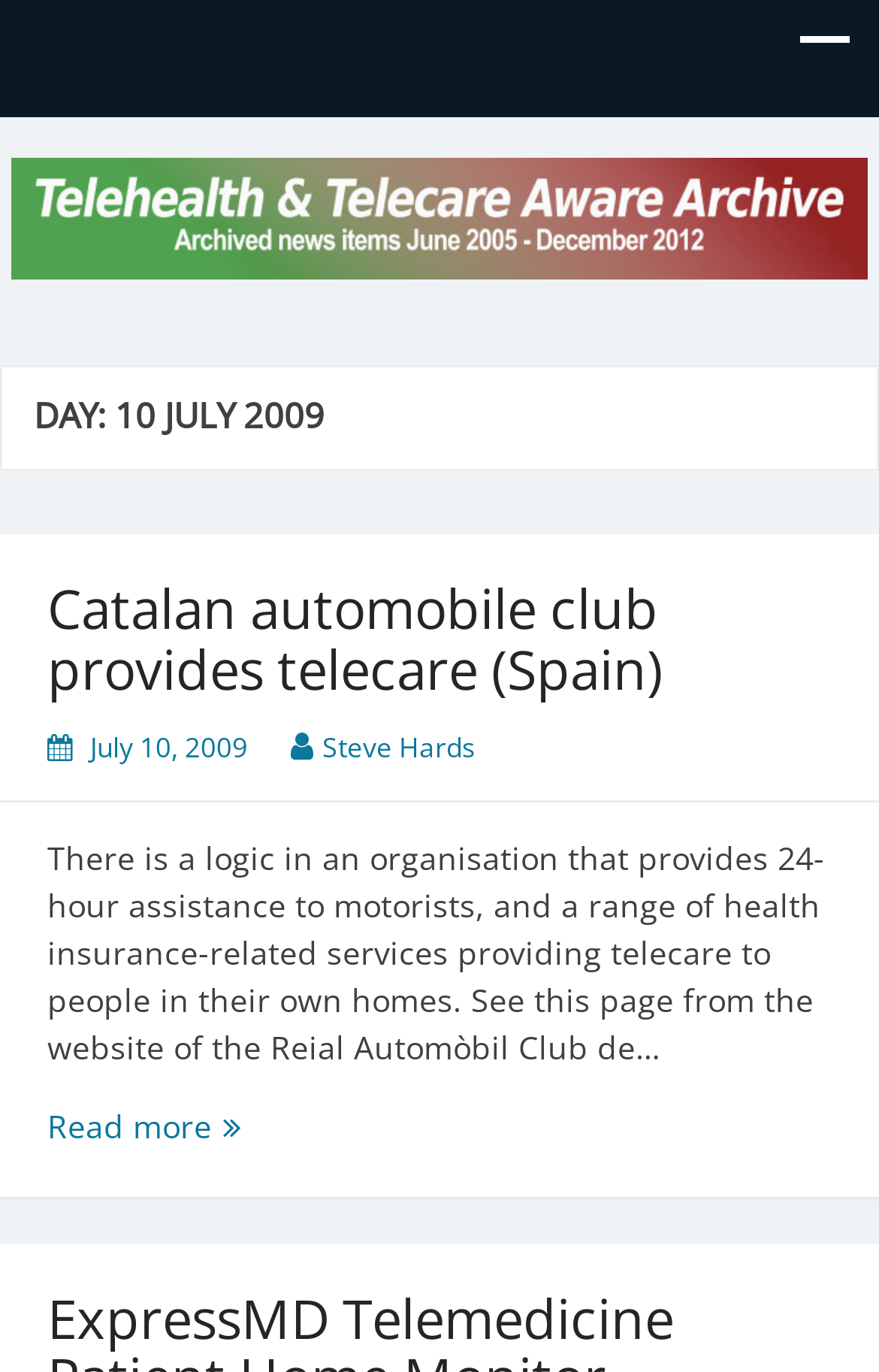Bounding box coordinates are specified in the format (top-left x, top-left y, bottom-right x, bottom-right y). All values are floating point numbers bounded between 0 and 1. Please provide the bounding box coordinate of the region this sentence describes: parent_node: TTA Archives 2005-2012

[0.013, 0.149, 0.987, 0.181]